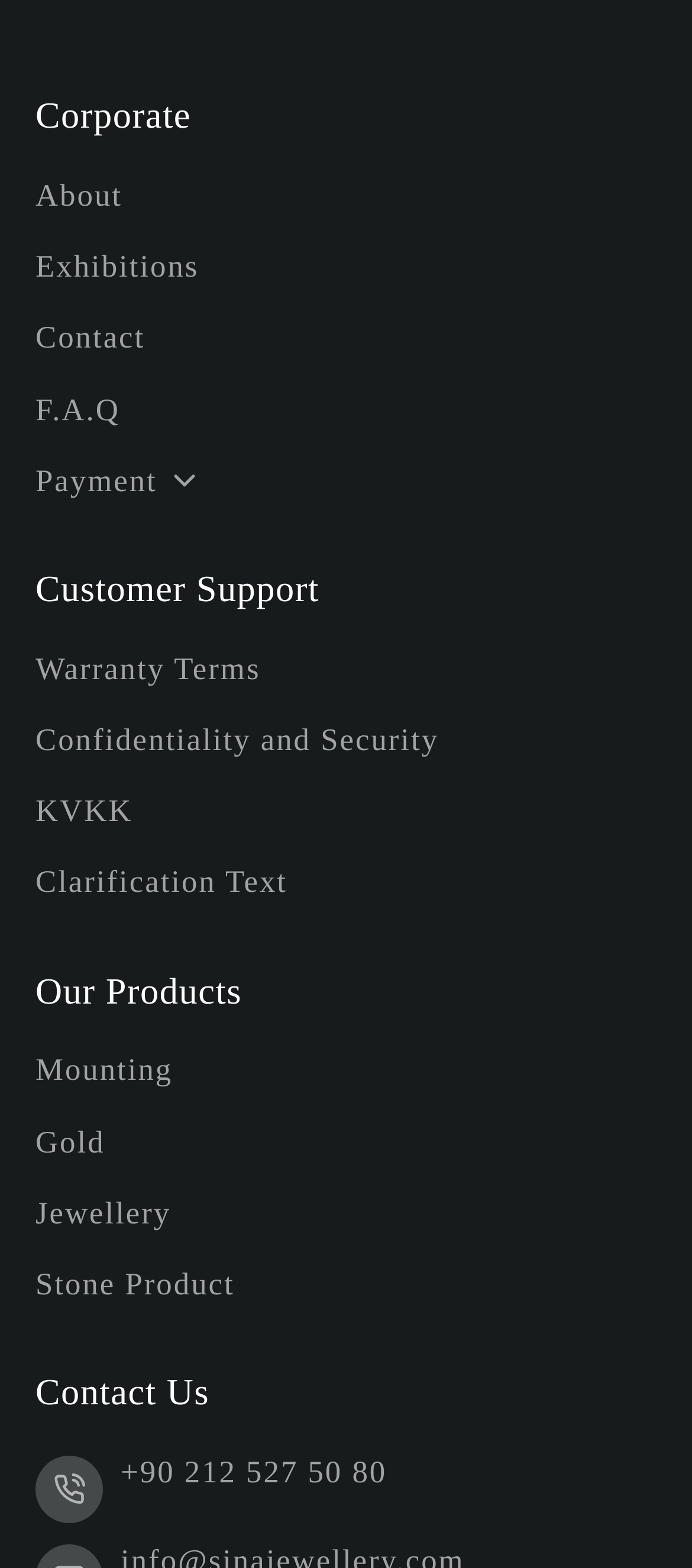Please find the bounding box coordinates for the clickable element needed to perform this instruction: "Click on About".

[0.051, 0.113, 0.795, 0.158]